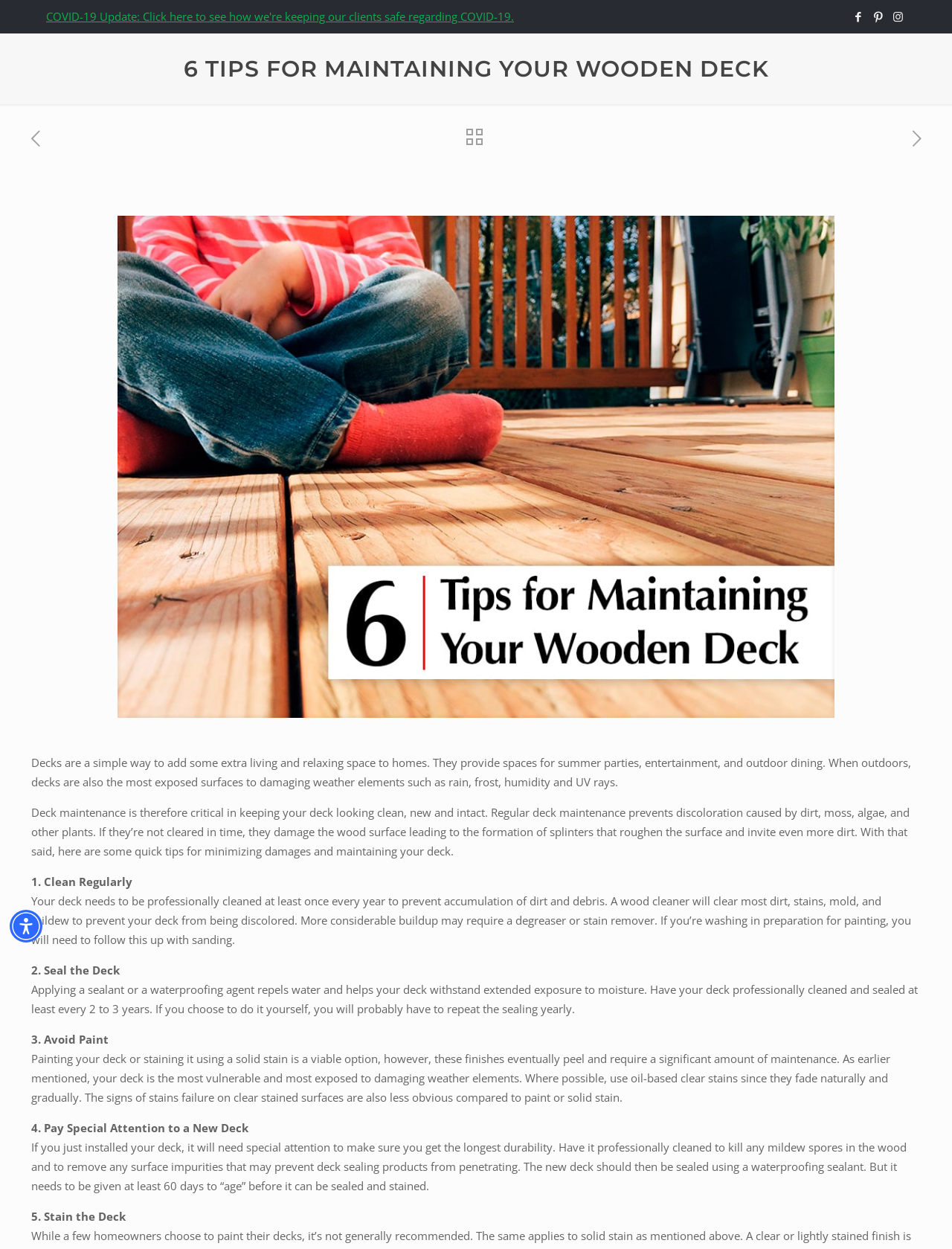What is the purpose of applying a sealant to a deck?
Please provide a comprehensive answer to the question based on the webpage screenshot.

The webpage states that applying a sealant or a waterproofing agent to a deck helps to repel water and withstand extended exposure to moisture. This is mentioned in the section '2. Seal the Deck'.